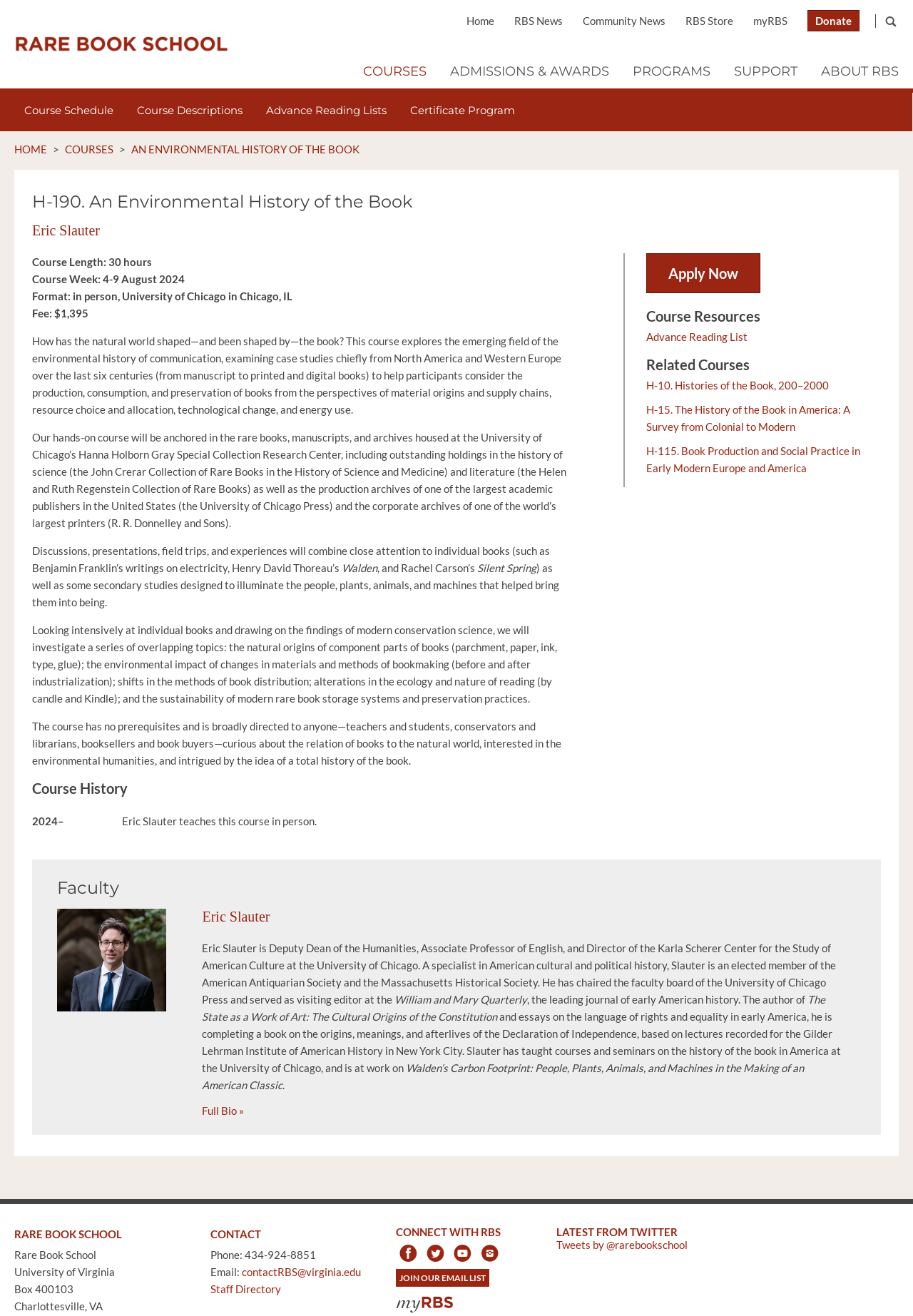Please determine the bounding box coordinates of the element's region to click for the following instruction: "Explore related courses".

[0.708, 0.27, 0.965, 0.283]